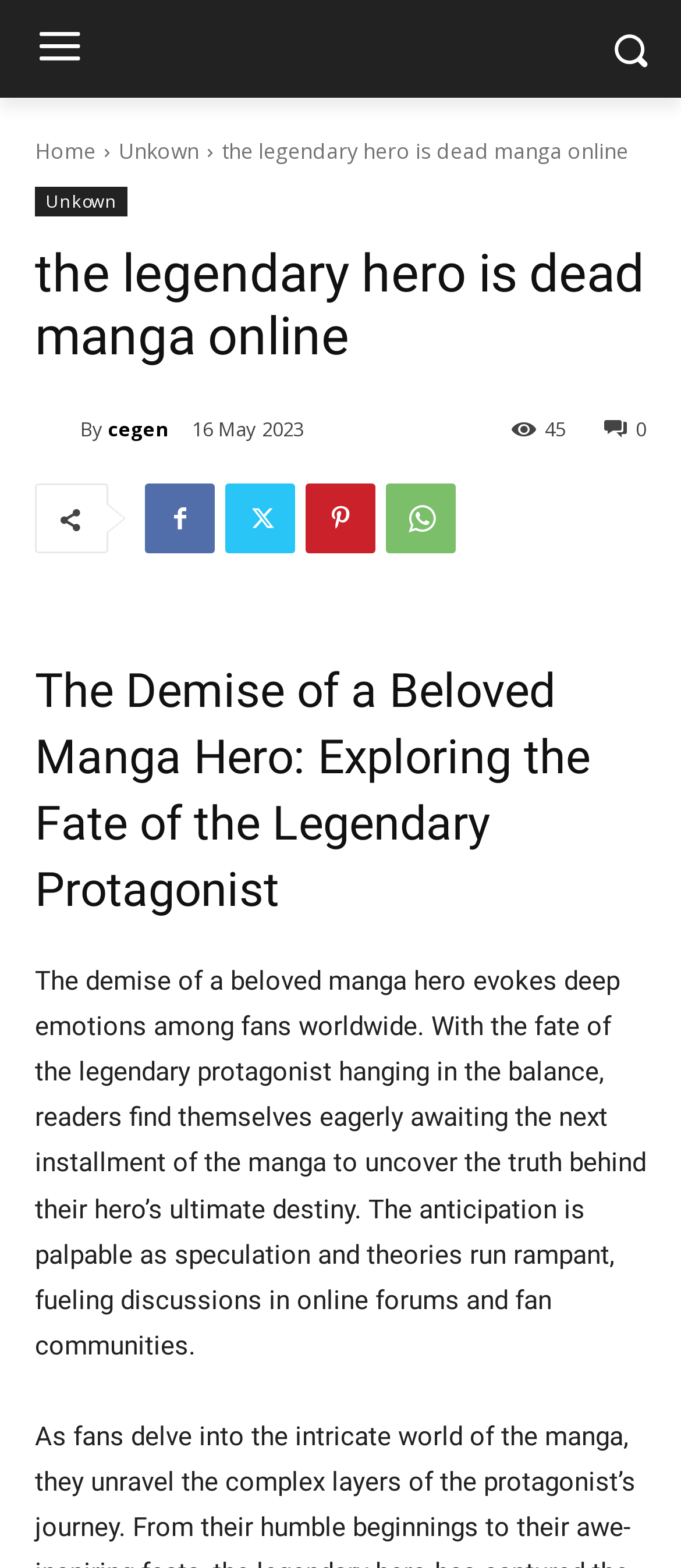Who is the author of the manga?
Please answer the question with a detailed response using the information from the screenshot.

I found the author's name by looking at the link 'cegen' which is accompanied by an image, suggesting that it is the author's profile or avatar. Additionally, the text 'By' is placed next to the author's name, which further confirms that 'cegen' is the author.